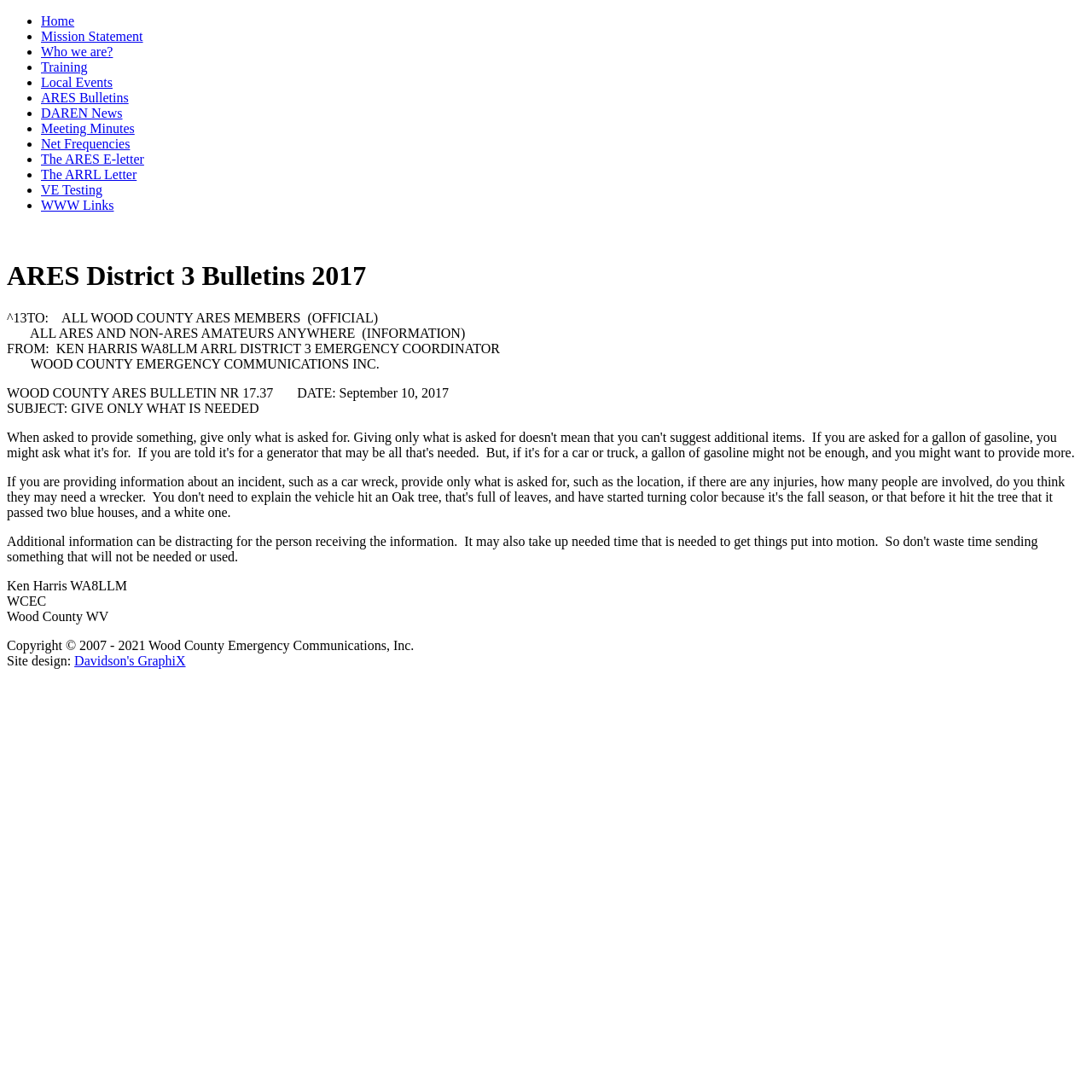Can you extract the headline from the webpage for me?

ARES District 3 Bulletins 2017